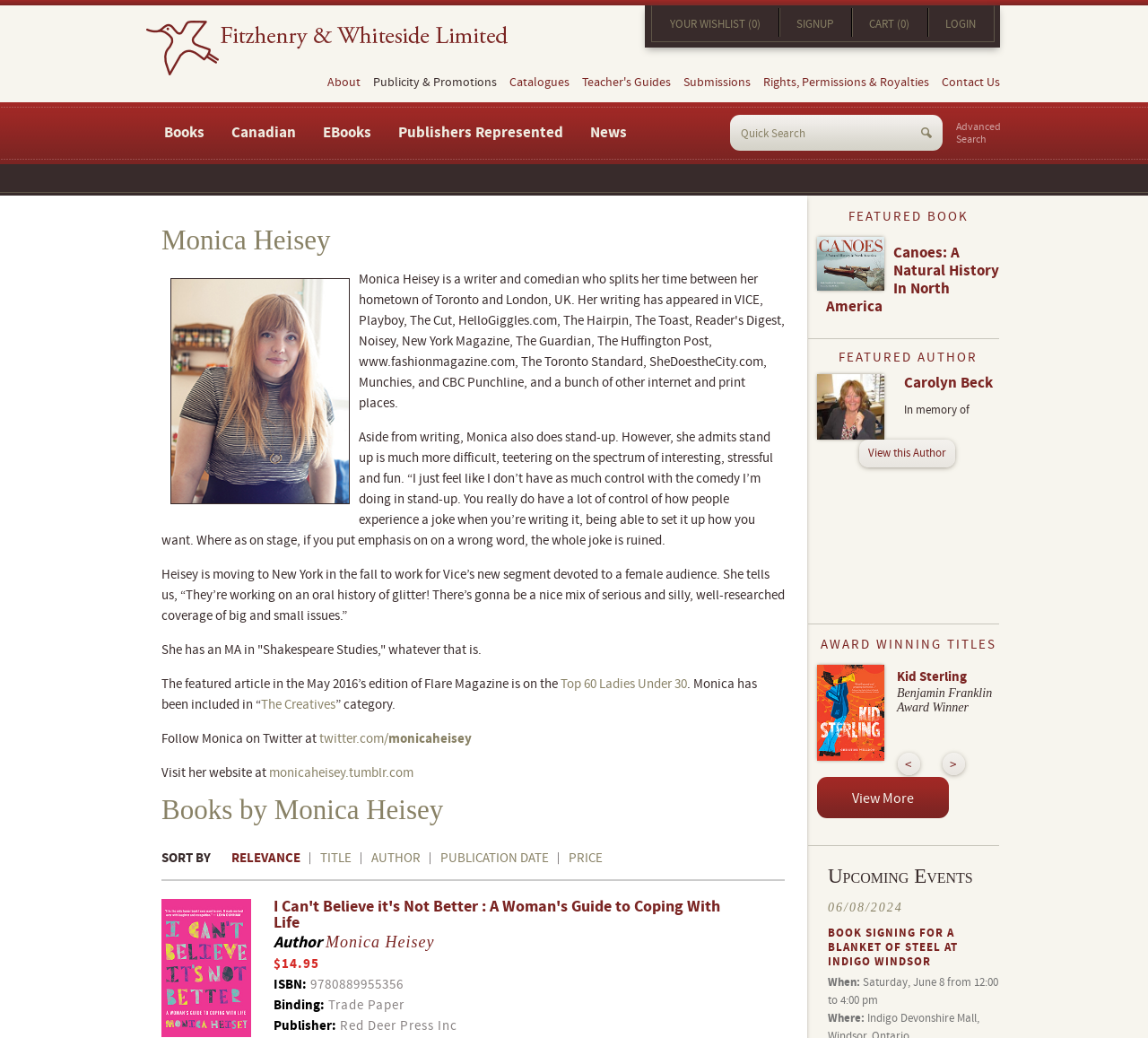Please identify the bounding box coordinates of the element's region that needs to be clicked to fulfill the following instruction: "View Monica Heisey's Twitter profile". The bounding box coordinates should consist of four float numbers between 0 and 1, i.e., [left, top, right, bottom].

[0.278, 0.704, 0.411, 0.72]